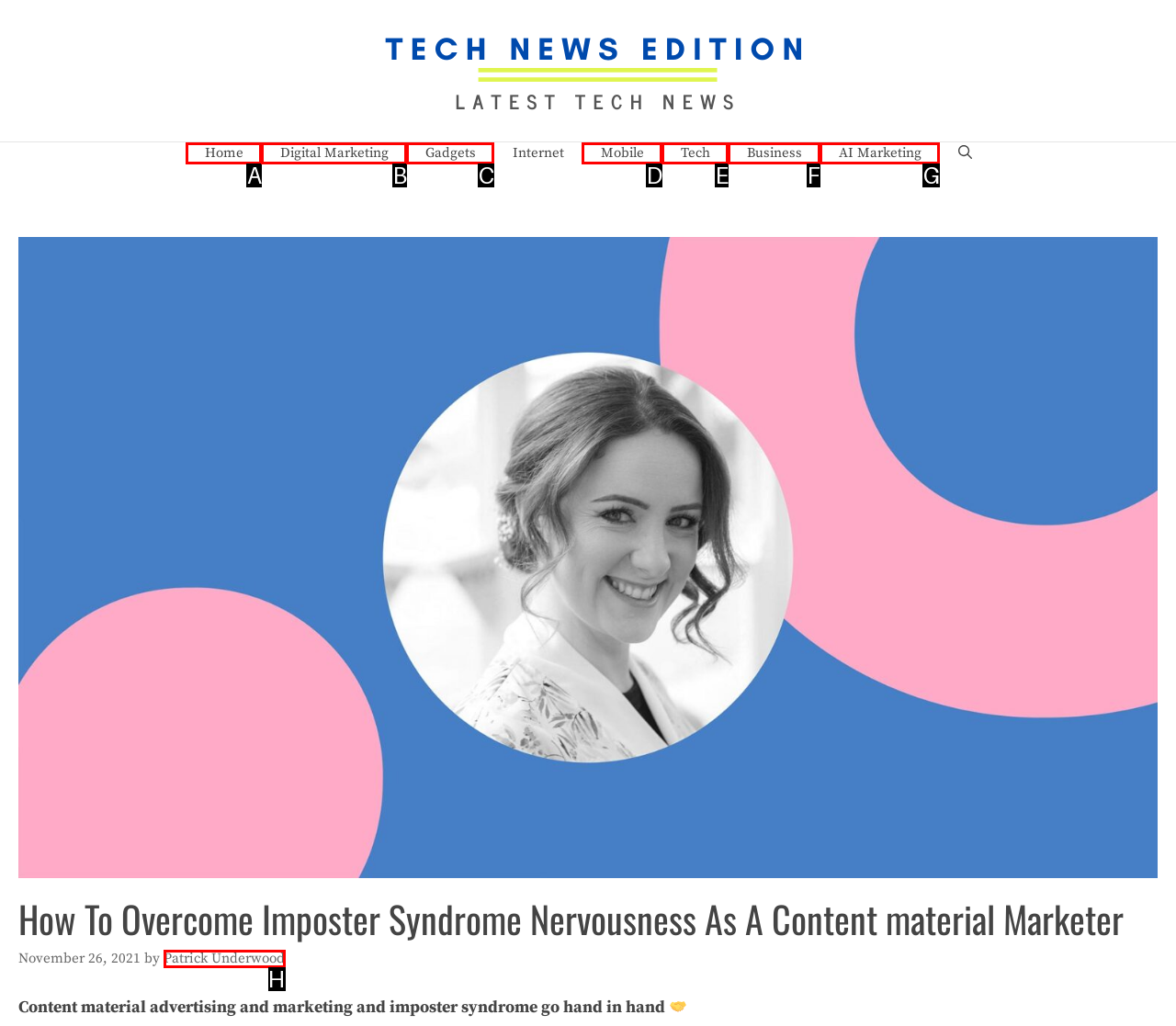Select the option that corresponds to the description: AI Marketing
Respond with the letter of the matching choice from the options provided.

G